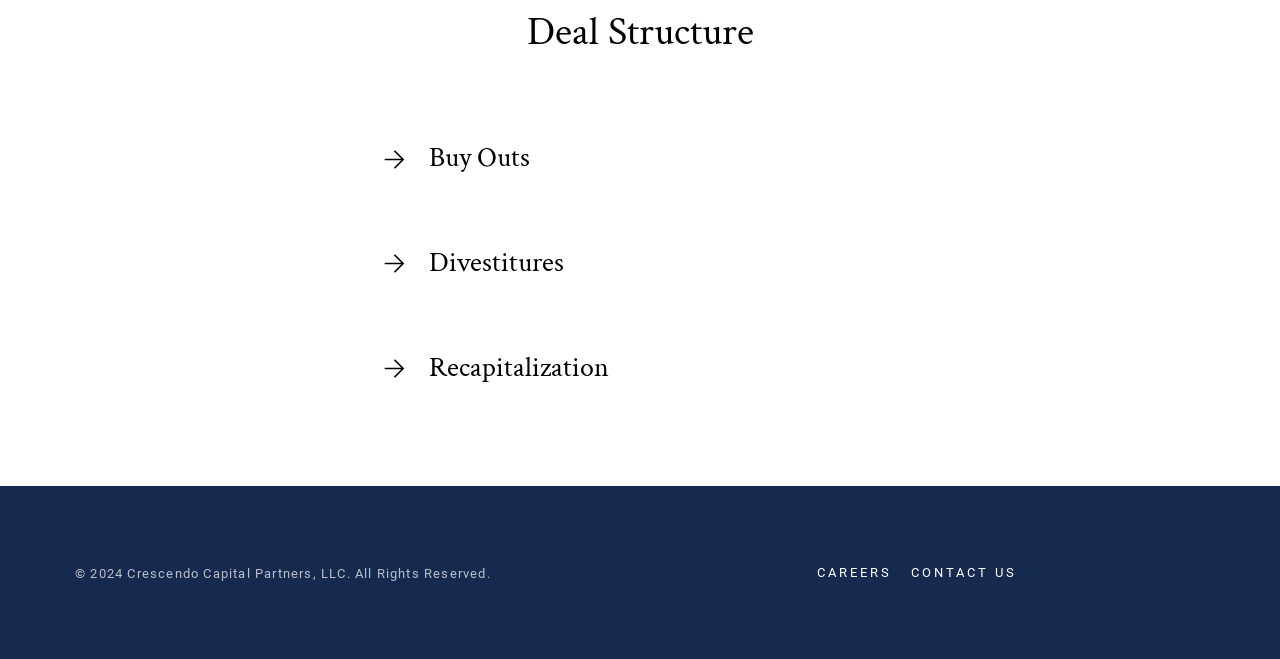Determine the bounding box coordinates for the HTML element described here: "Submit".

None